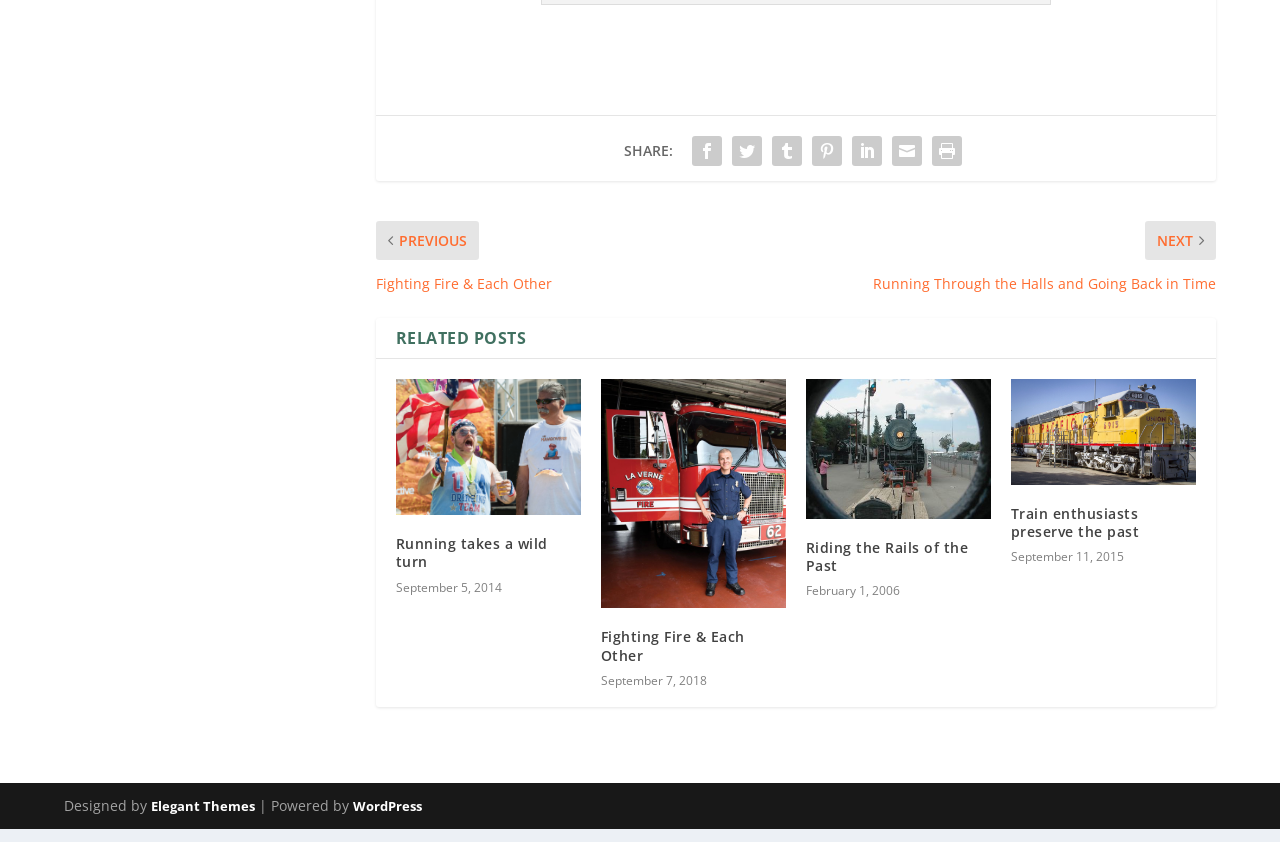How many related posts are there?
Please look at the screenshot and answer using one word or phrase.

4